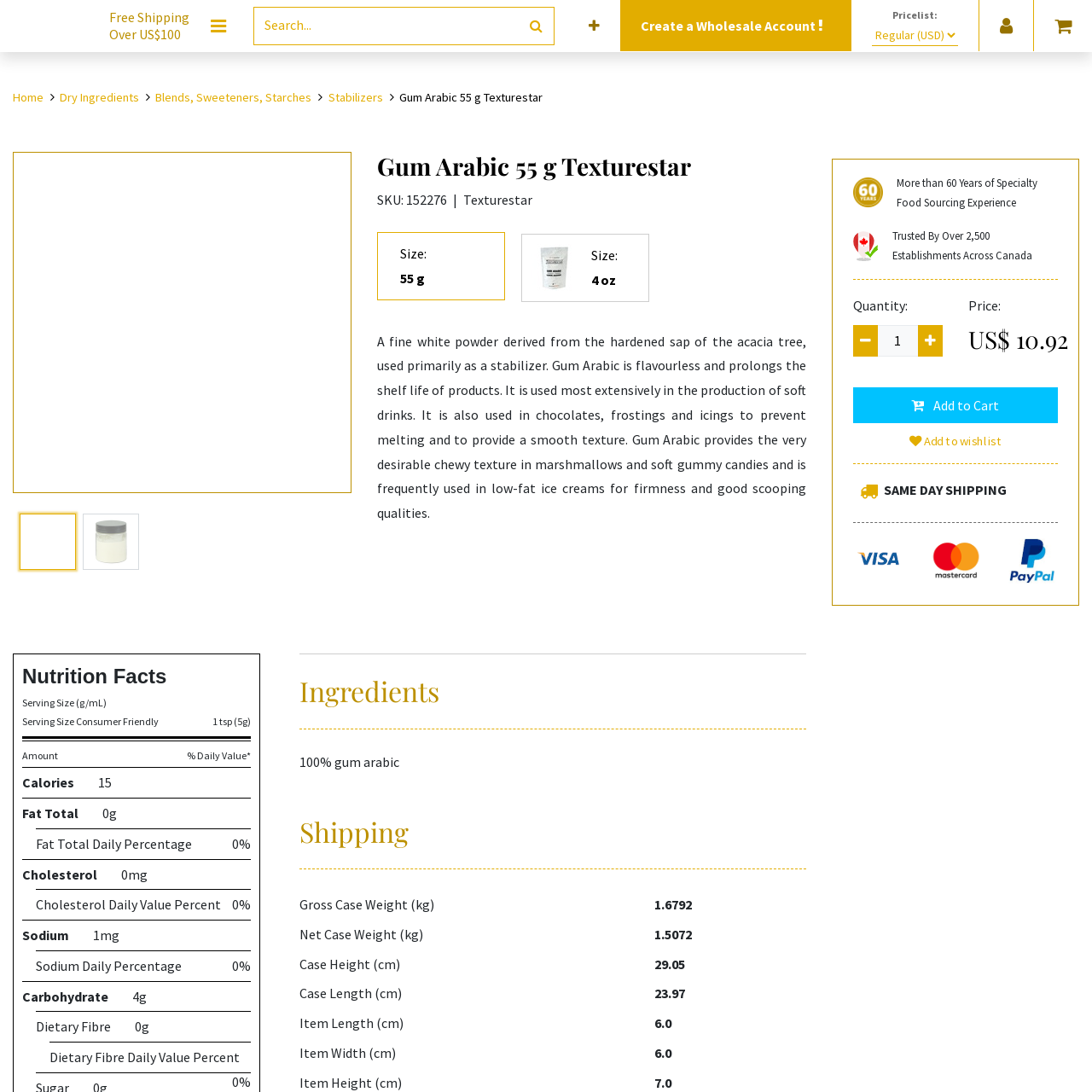Describe in detail the elements and actions shown in the image within the red-bordered area.

The image features a logo or icon representing "Add to Wishlist," commonly associated with online shopping platforms. This icon typically allows users to save items they are interested in for future reference, making it easier to track desired products without having to purchase them immediately. The overall design is often simple and recognizable, often depicted as a heart or star symbol, highlighting the function of marking items for later consideration. This functionality is particularly valuable for customers looking to make informed decisions while shopping.